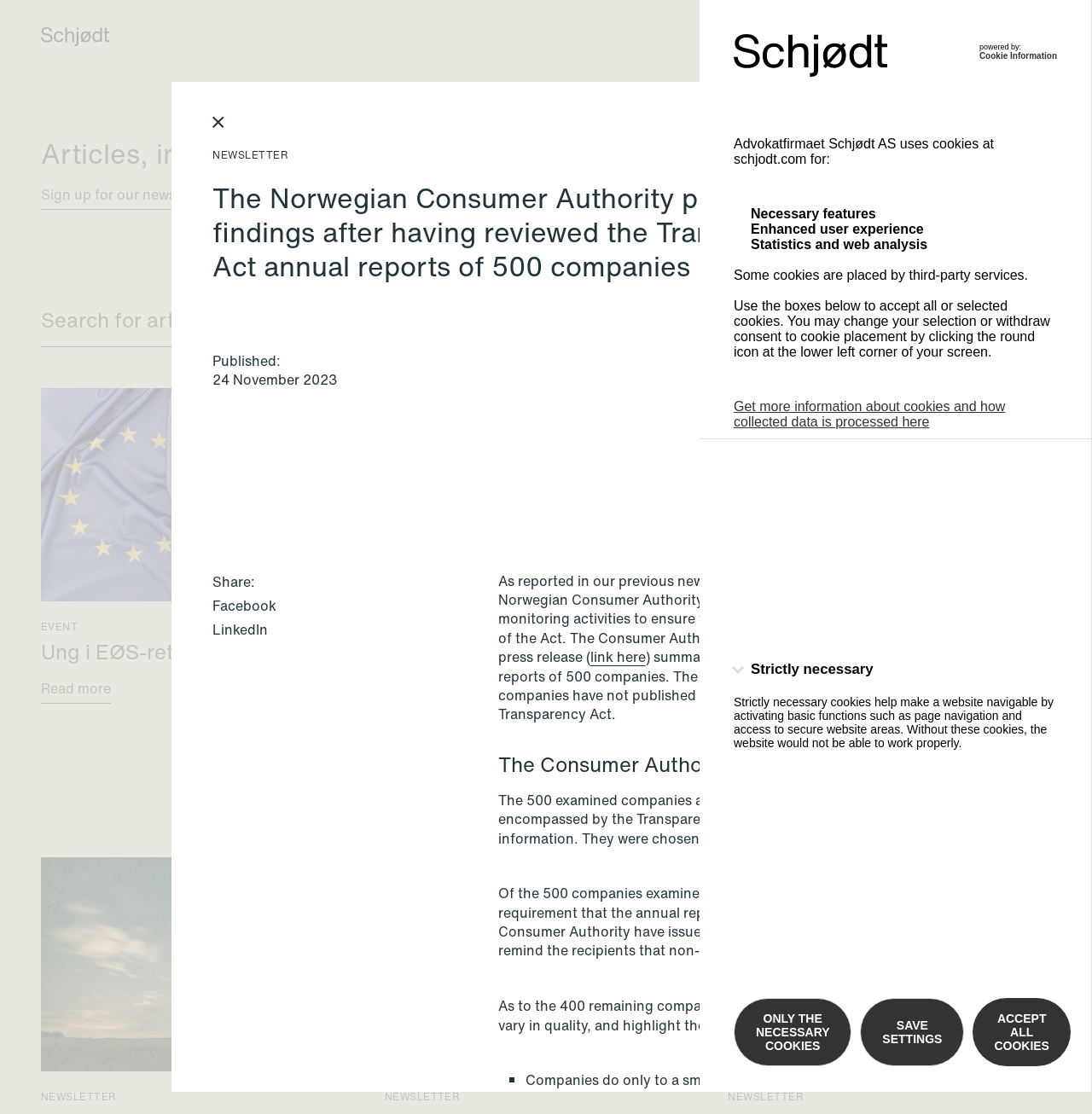Describe every aspect of the webpage in a detailed manner.

The webpage is about the Norwegian Consumer Authority publishing findings after reviewing the Transparency Act annual reports of 500 companies. At the top, there is a banner that informs users about the website's cookie policy, with options to accept or decline cookies. Below the banner, there is a navigation menu and a search bar.

The main content of the webpage is divided into three columns. The left column contains a list of news articles, each with a heading, a brief summary, and a "Read more" link. The articles are about various topics, including events, news, and legislative proposals.

The middle column contains a heading that announces the publication of findings by the Norwegian Consumer Authority. Below the heading, there is a brief summary of the publication, along with a "Published" date and a "Share" option.

The right column contains a list of categories and expertise, with buttons to expand or collapse the lists. There are also images scattered throughout the webpage, including a logo, flags, and icons related to finance, meetings, and computers.

At the bottom of the webpage, there is a section with three buttons: "Only the necessary cookies", "Save settings", and "Accept all cookies". This section is related to the cookie policy banner at the top of the webpage.